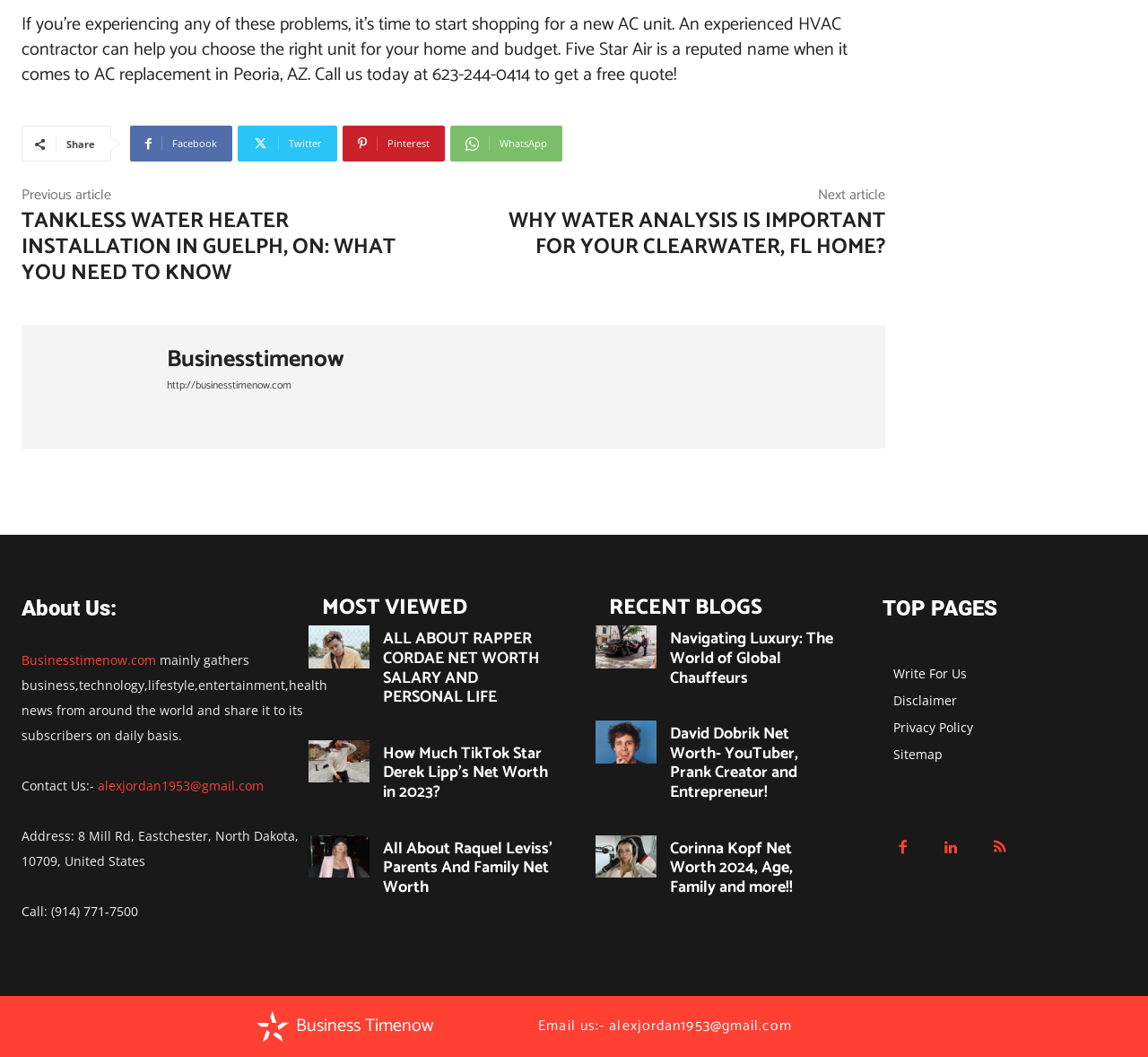What is the address mentioned on the webpage?
Examine the image and provide an in-depth answer to the question.

The address '8 Mill Rd, Eastchester, North Dakota, 10709, United States' is mentioned on the webpage under the 'About Us' section.